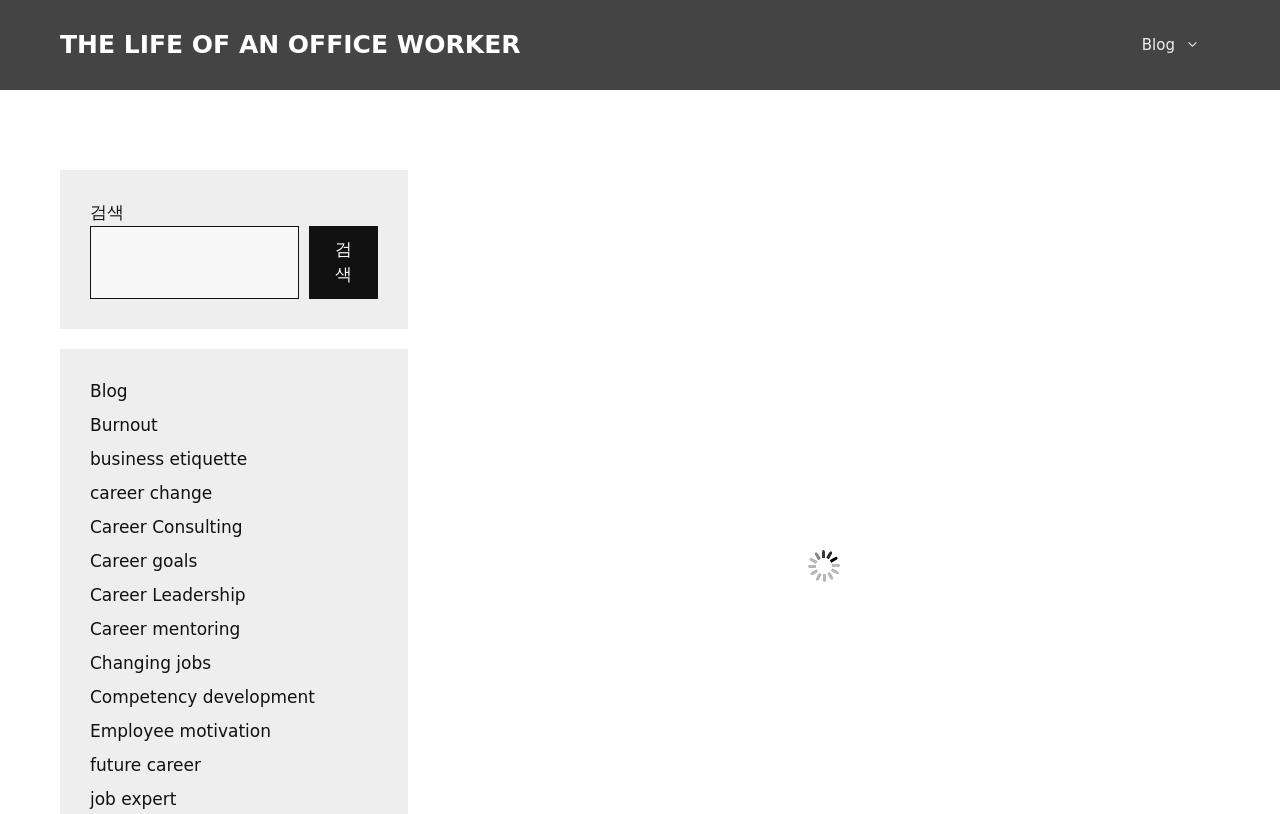Show the bounding box coordinates for the element that needs to be clicked to execute the following instruction: "go to blog". Provide the coordinates in the form of four float numbers between 0 and 1, i.e., [left, top, right, bottom].

[0.876, 0.043, 0.953, 0.068]